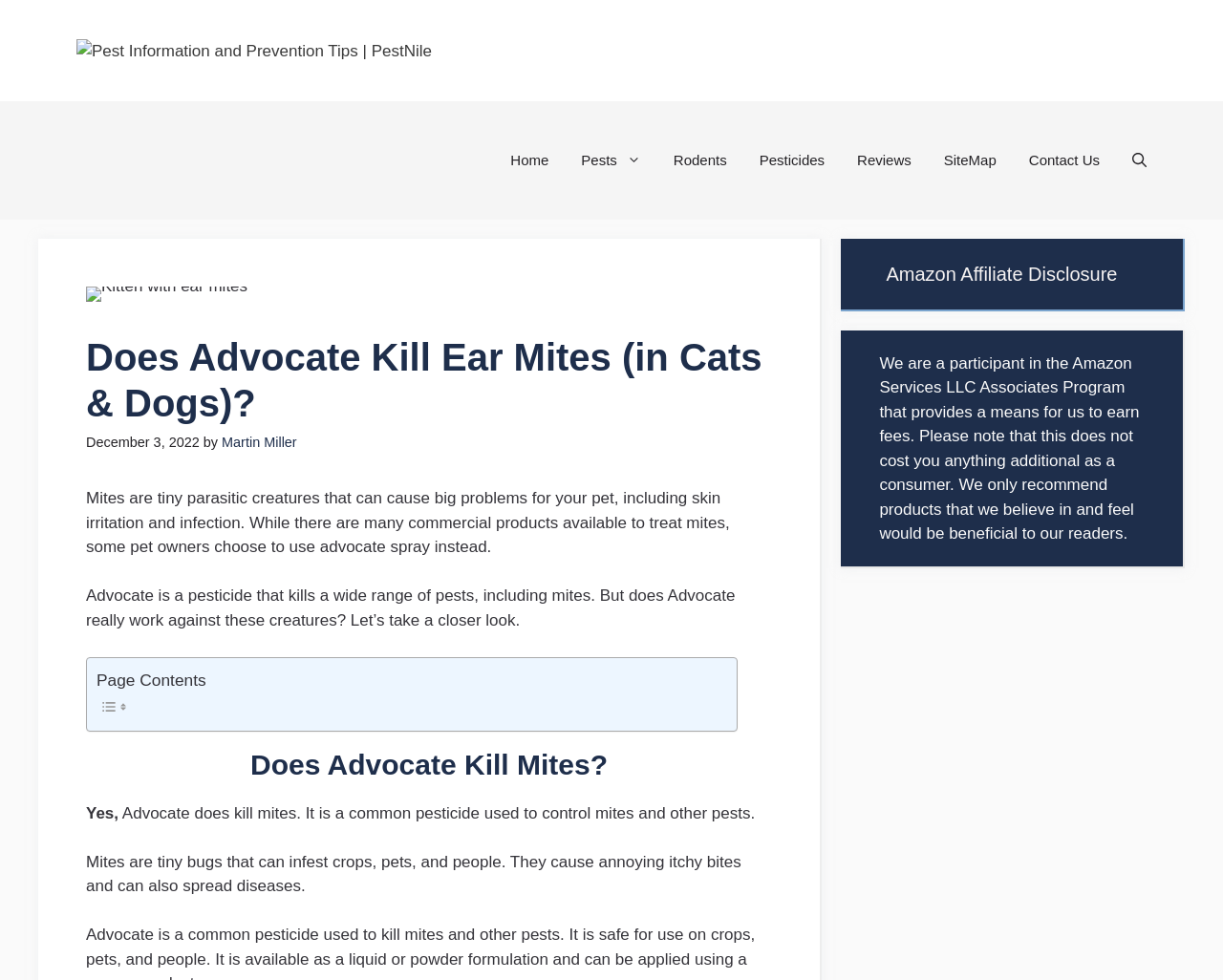What is the Amazon Services LLC Associates Program?
Please give a detailed and elaborate answer to the question based on the image.

The webpage mentions that the website is a participant in the Amazon Services LLC Associates Program, which provides a means for the website to earn fees by recommending products, but does not cost the consumer anything additional.